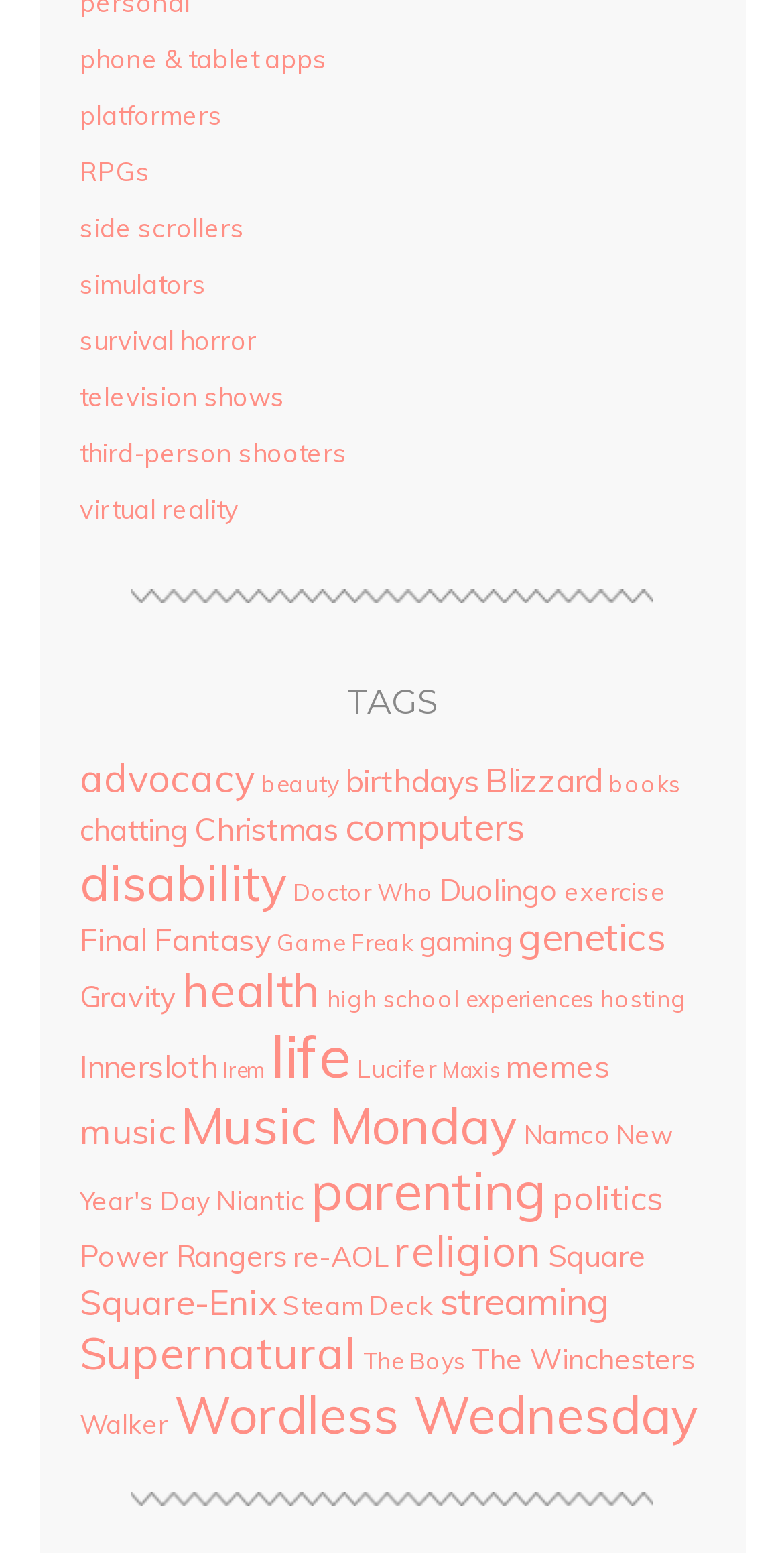Please specify the bounding box coordinates of the clickable region necessary for completing the following instruction: "Click on Web Design Services". The coordinates must consist of four float numbers between 0 and 1, i.e., [left, top, right, bottom].

None